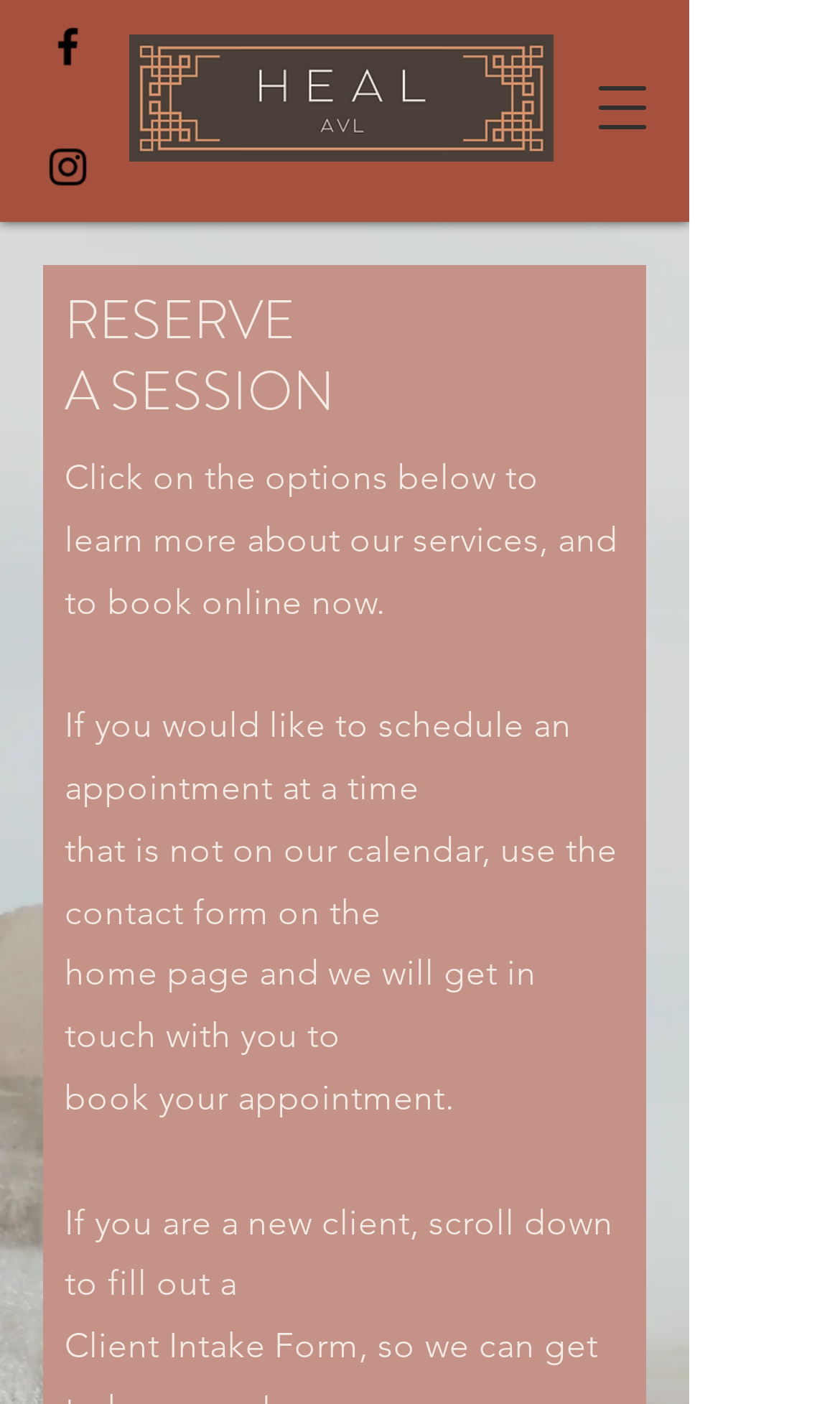Please extract and provide the main headline of the webpage.

O F F E R I N G S